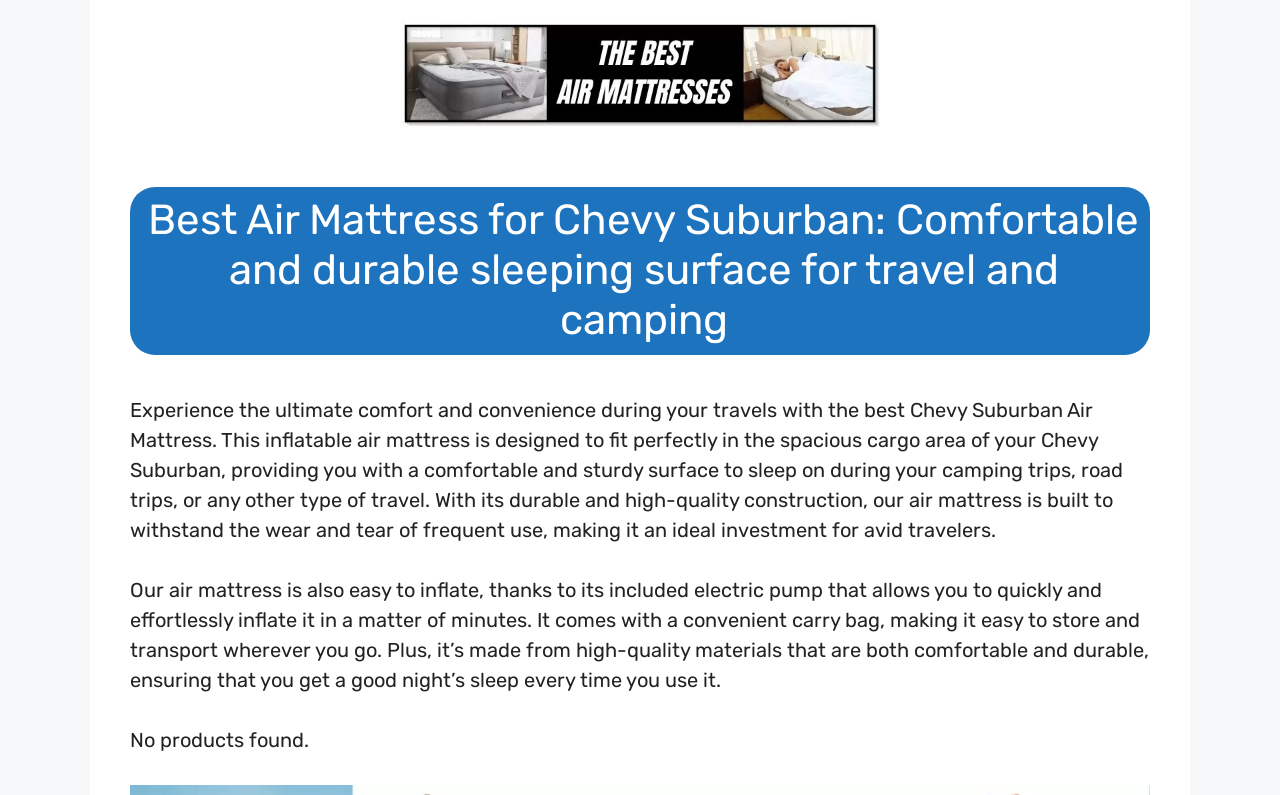Provide a thorough description of the webpage you see.

The webpage is about finding the best air mattress for a Chevy Suburban, specifically designed for travel and camping. At the top, there is a banner with the site's name, followed by a link to an online shop for air mattresses, accompanied by an image. Below this, there is a heading that matches the title of the webpage, "Best Air Mattress for Chevy Suburban: Comfortable and durable sleeping surface for travel and camping".

Underneath the heading, there are two paragraphs of text that describe the benefits and features of the air mattress. The first paragraph explains how the air mattress is designed to fit perfectly in the cargo area of a Chevy Suburban, providing a comfortable and sturdy surface for sleeping. It also highlights the durability and high-quality construction of the mattress.

The second paragraph details the ease of use of the air mattress, including its quick inflation with an electric pump and convenient carry bag for storage and transport. It also emphasizes the comfort and durability of the mattress, ensuring a good night's sleep.

Further down, there is a notice that says "No products found", which may indicate that there are no products currently available or listed on the page.